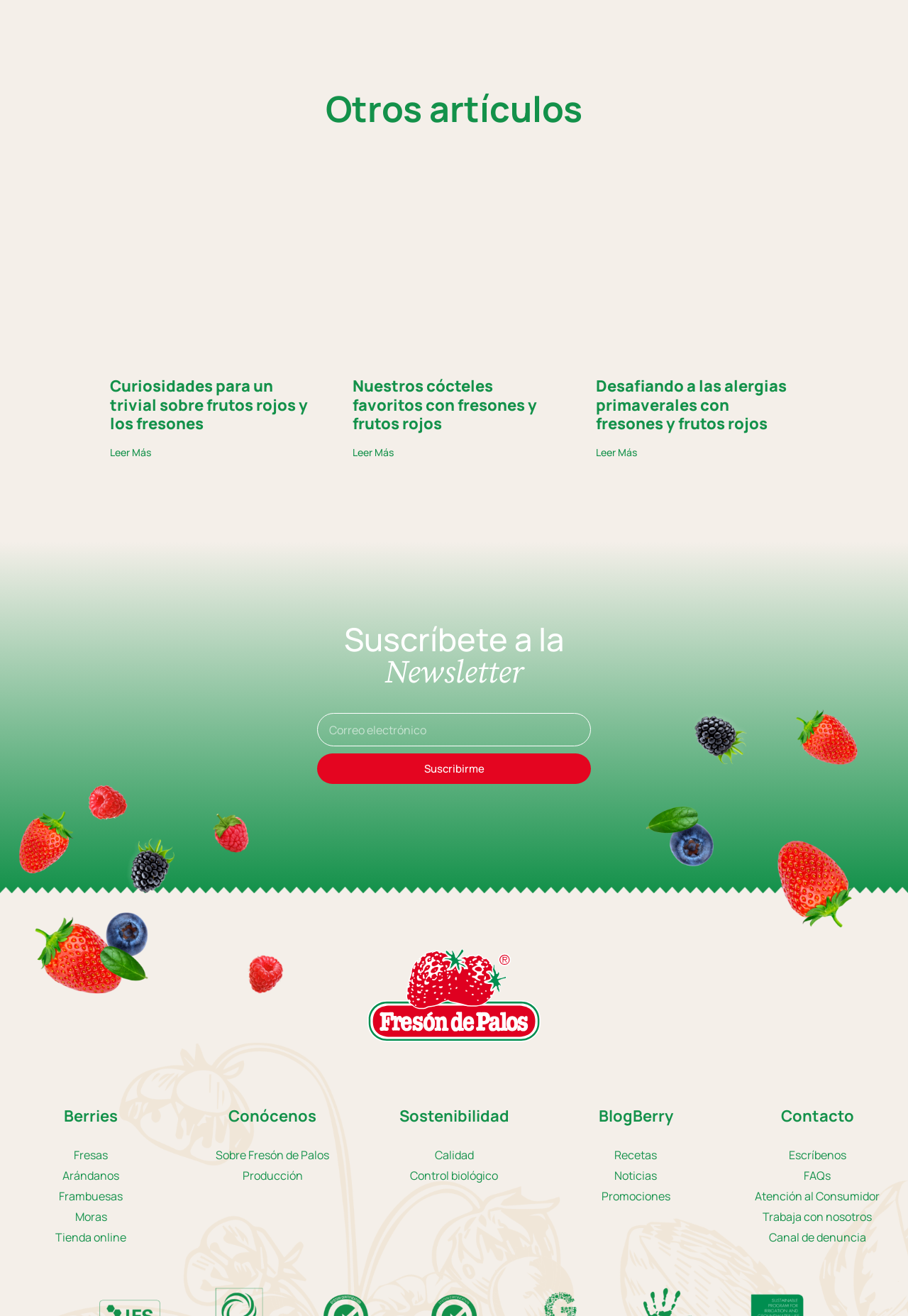Identify the bounding box coordinates of the area you need to click to perform the following instruction: "Subscribe to the newsletter".

[0.349, 0.573, 0.651, 0.596]